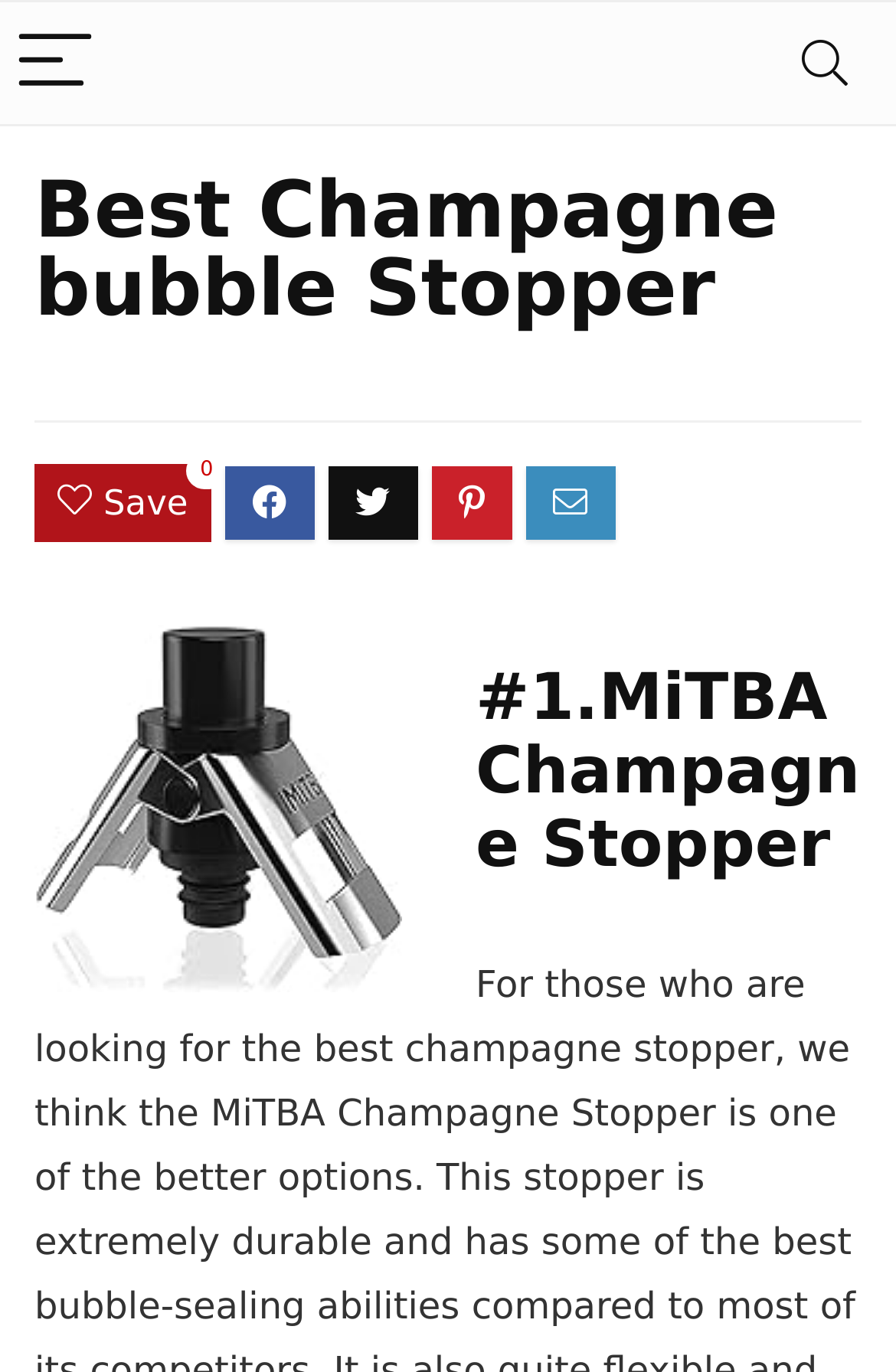Respond to the following question using a concise word or phrase: 
Is there a menu on this webpage?

Yes